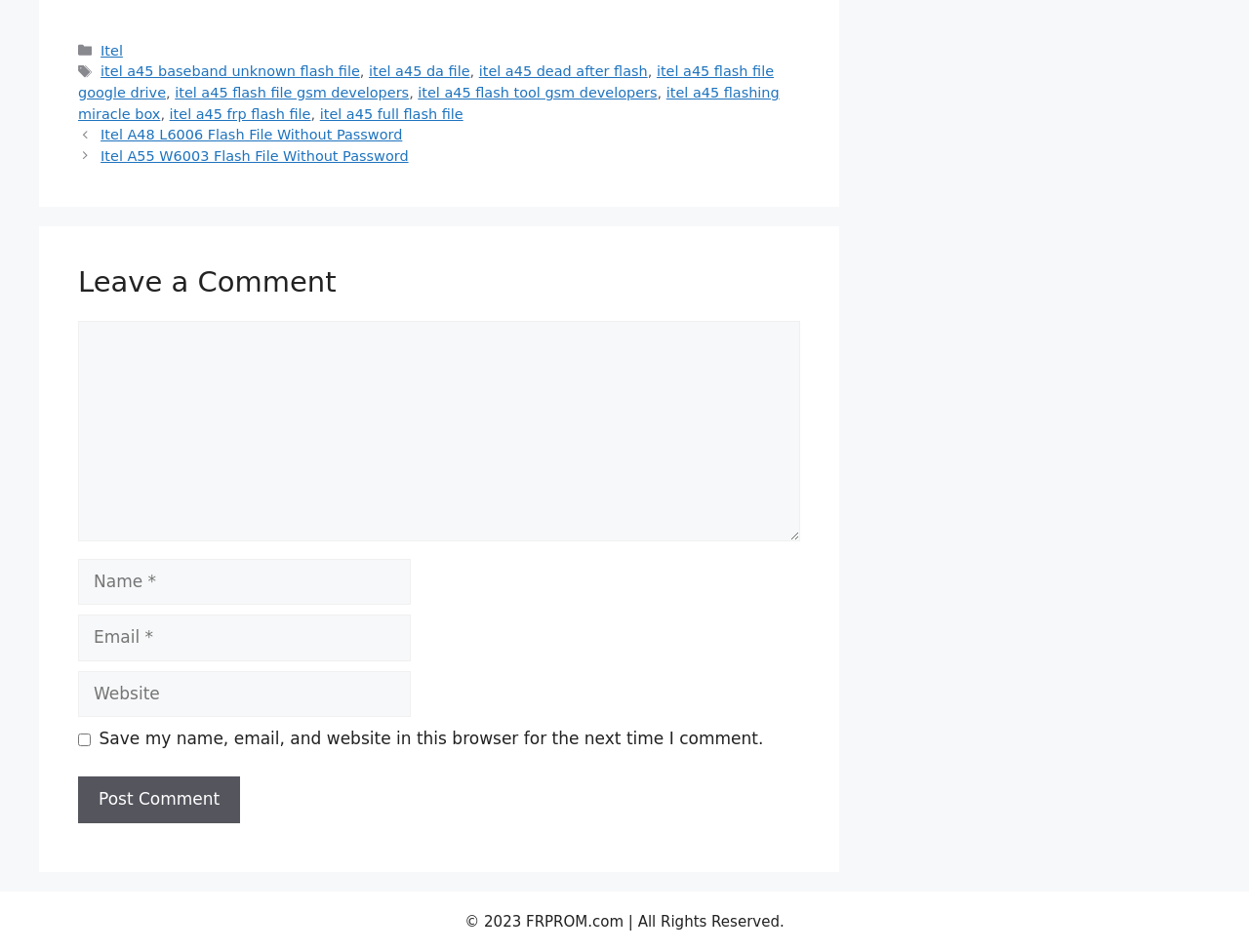Find the bounding box coordinates corresponding to the UI element with the description: "parent_node: Comment name="comment"". The coordinates should be formatted as [left, top, right, bottom], with values as floats between 0 and 1.

[0.062, 0.338, 0.641, 0.569]